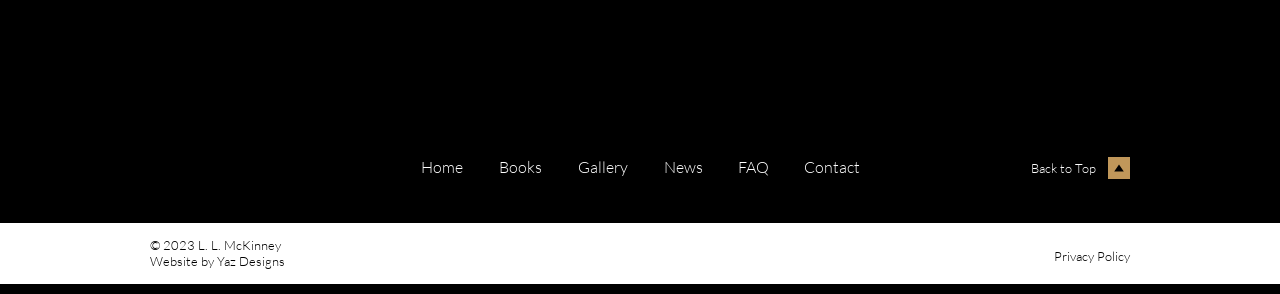Find the bounding box coordinates of the area to click in order to follow the instruction: "go to tiktok".

[0.52, 0.823, 0.538, 0.898]